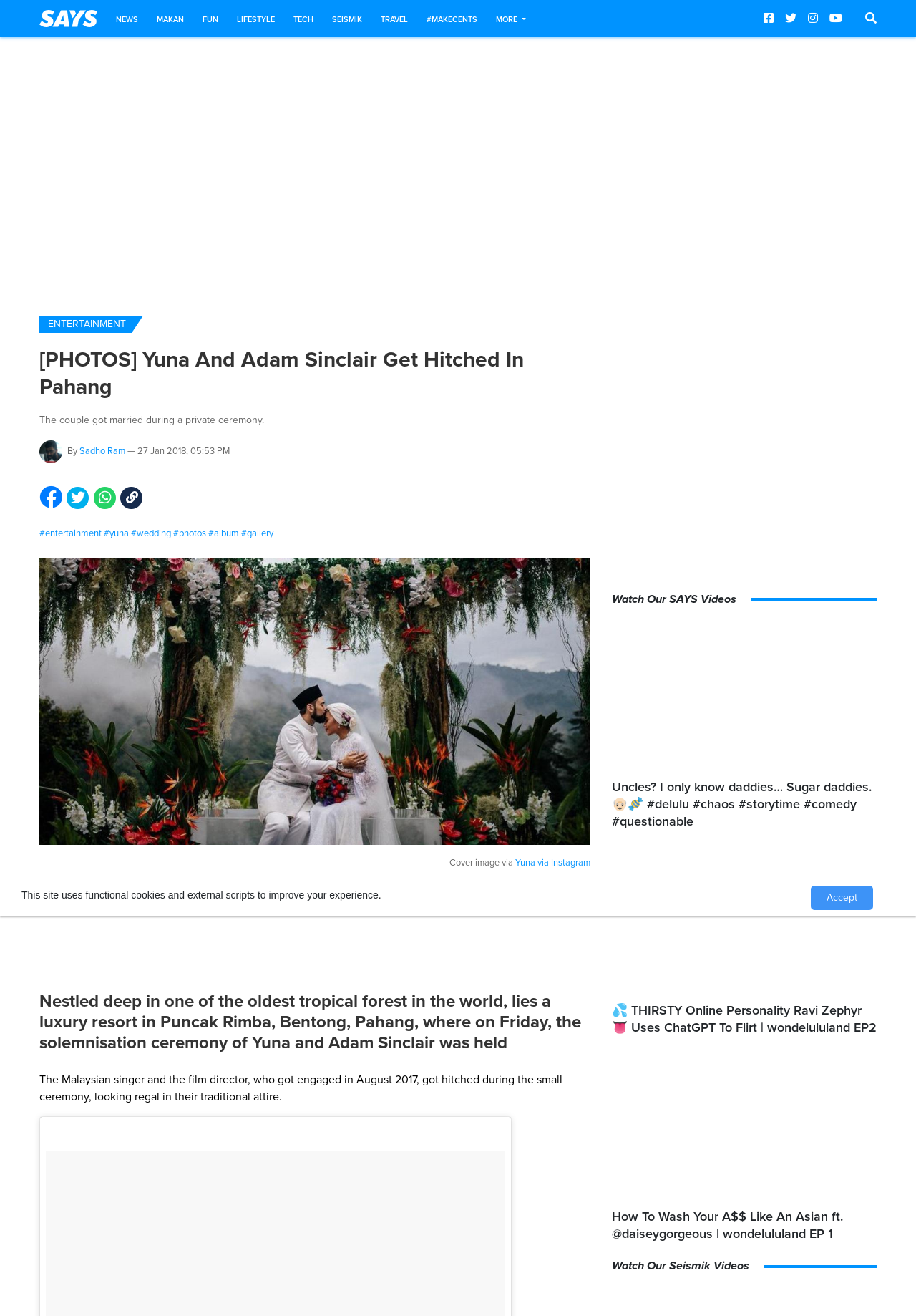Given the element description, predict the bounding box coordinates in the format (top-left x, top-left y, bottom-right x, bottom-right y), using floating point numbers between 0 and 1: SEISMIK

[0.363, 0.011, 0.396, 0.018]